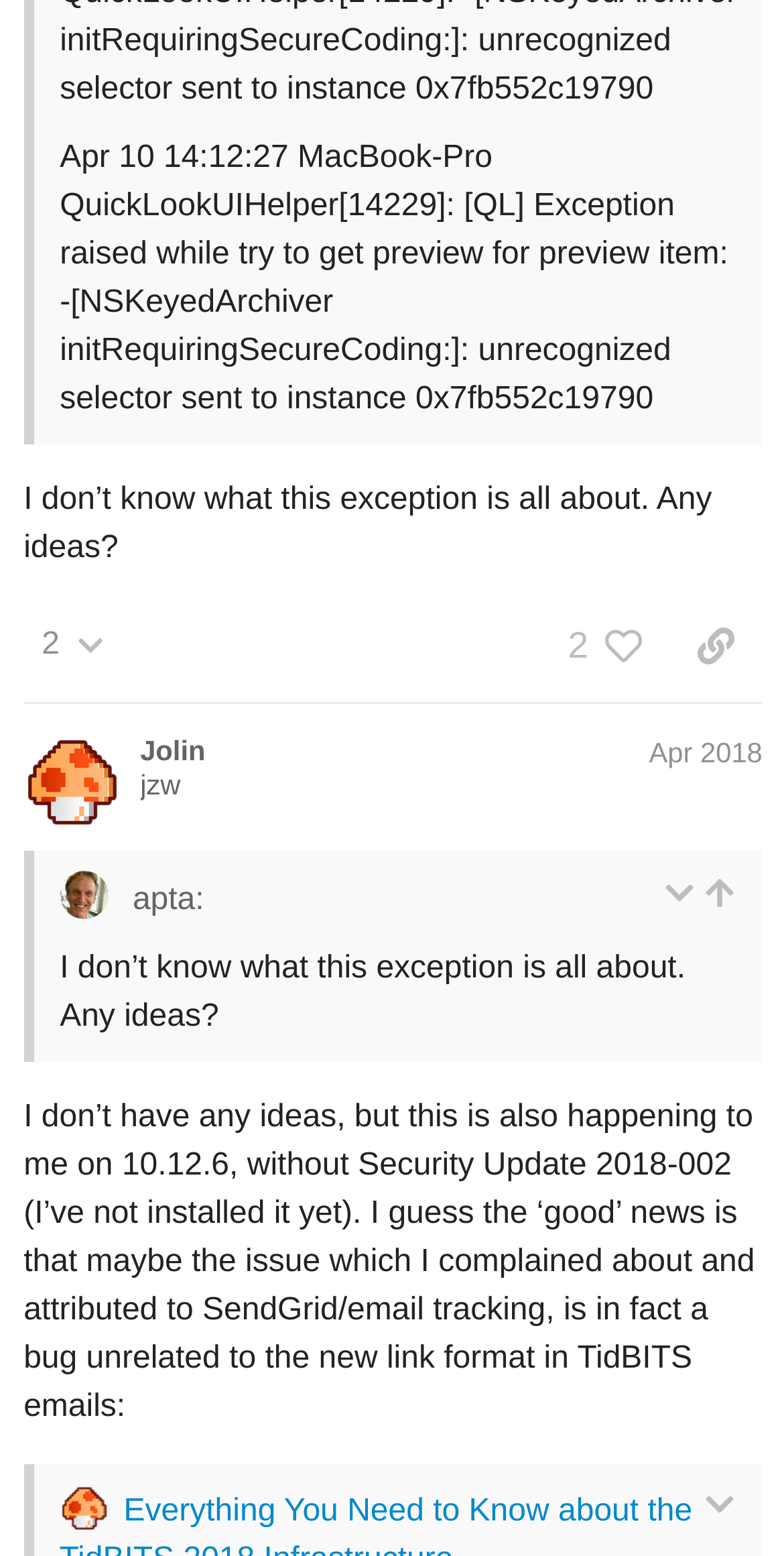Please provide a brief answer to the question using only one word or phrase: 
How many replies does this post have?

2